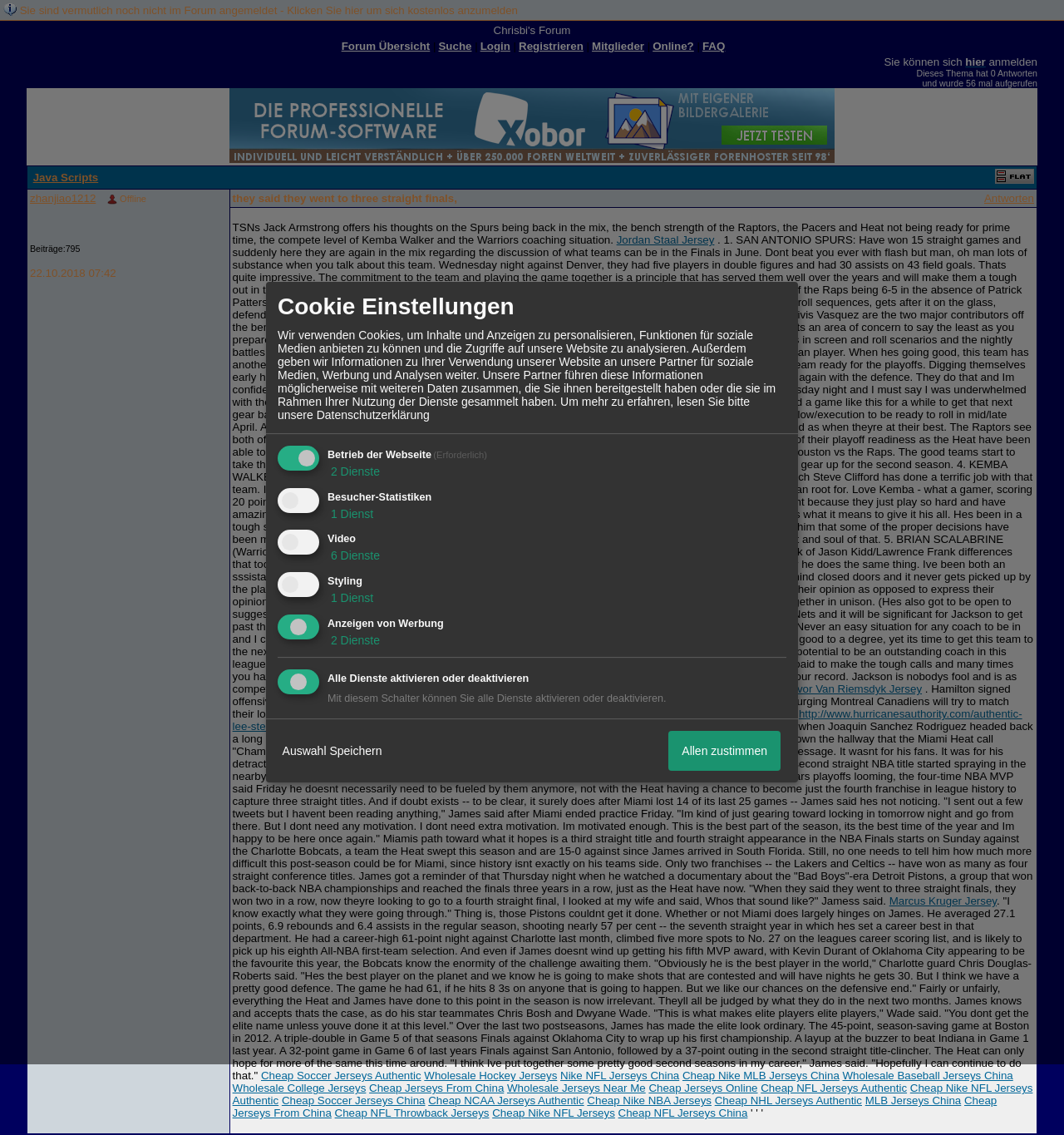Kindly determine the bounding box coordinates of the area that needs to be clicked to fulfill this instruction: "visit the webpage of Lee Stempniak Hurricanes Jersey".

[0.218, 0.624, 0.961, 0.646]